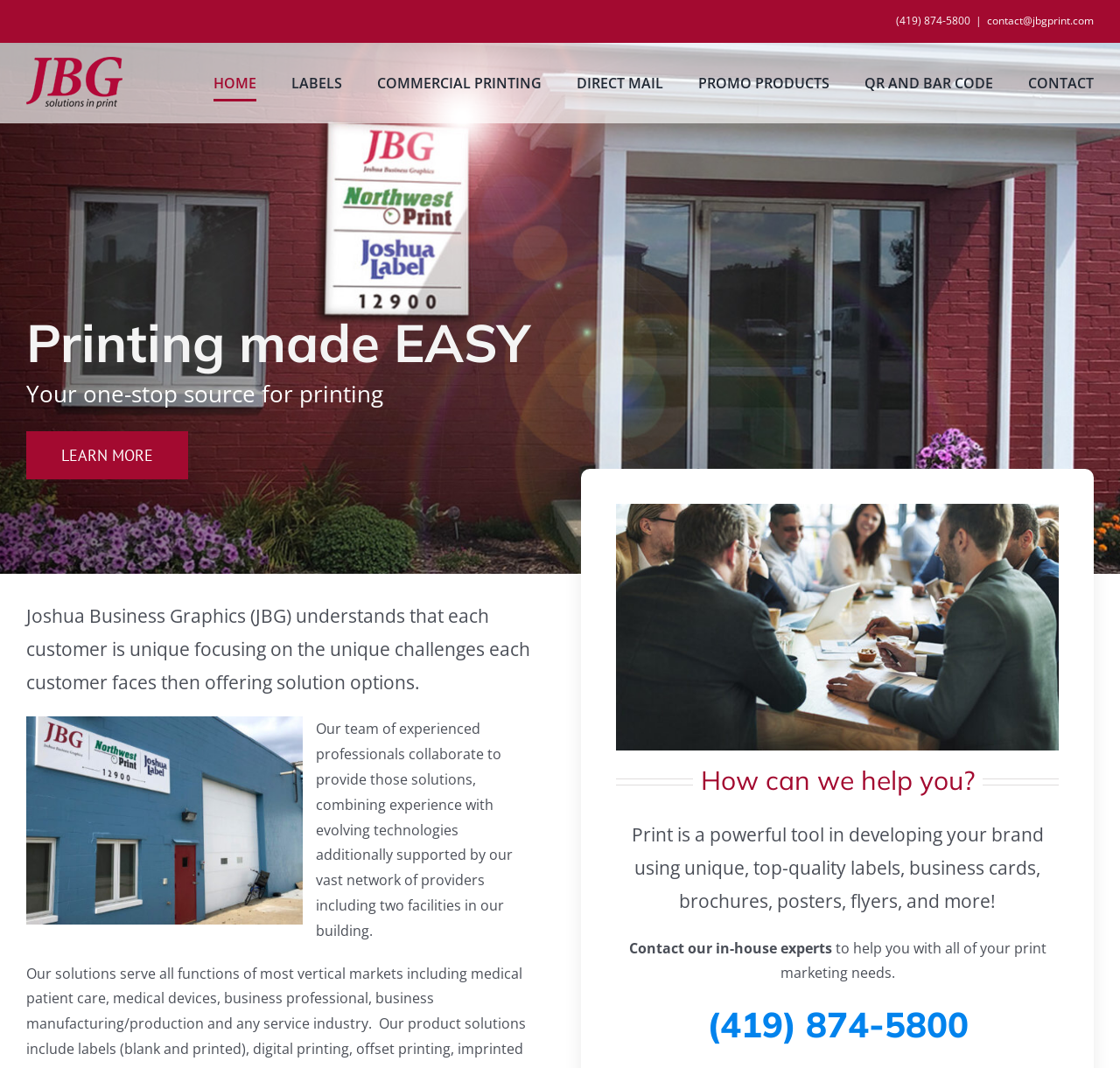Please determine the bounding box coordinates of the element to click in order to execute the following instruction: "Learn more about printing services". The coordinates should be four float numbers between 0 and 1, specified as [left, top, right, bottom].

[0.023, 0.404, 0.168, 0.449]